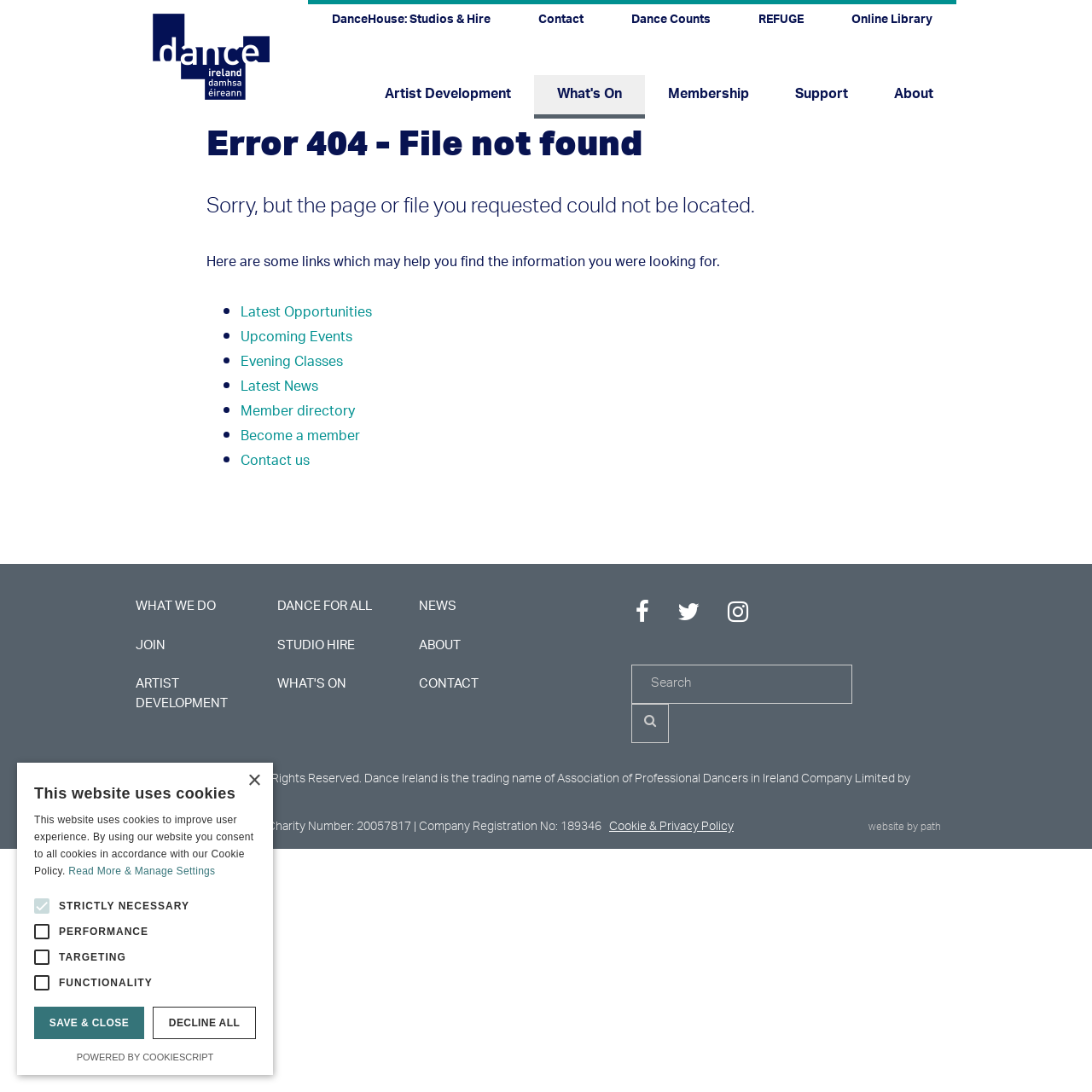From the image, can you give a detailed response to the question below:
How many social media links are there?

The social media links are located at the bottom of the webpage, and they include links to Facebook, Twitter, and Instagram, which totals 3 links.